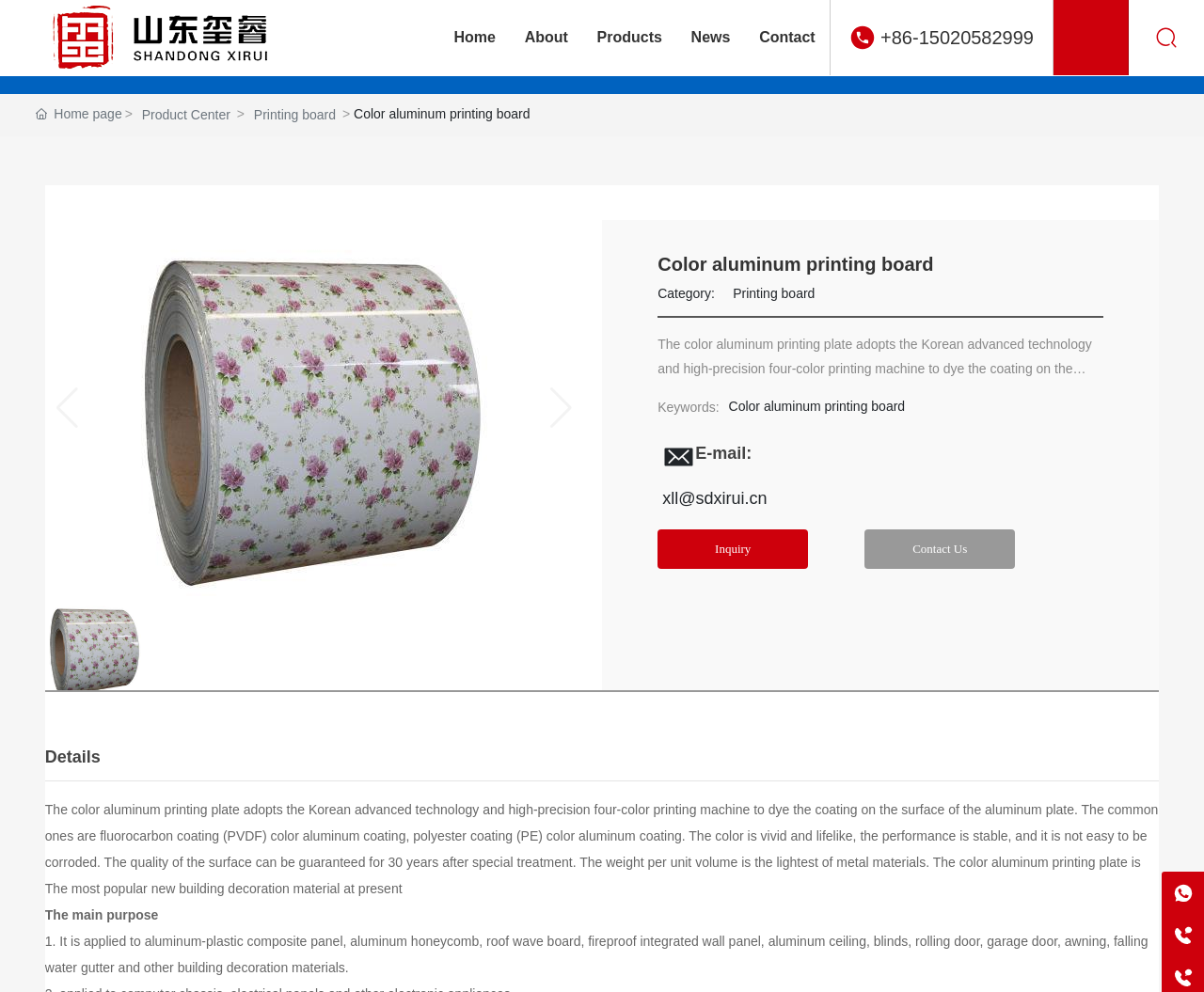Using the webpage screenshot, find the UI element described by alt="XIRUI" title="XIRUI". Provide the bounding box coordinates in the format (top-left x, top-left y, bottom-right x, bottom-right y), ensuring all values are floating point numbers between 0 and 1.

[0.039, 0.029, 0.228, 0.044]